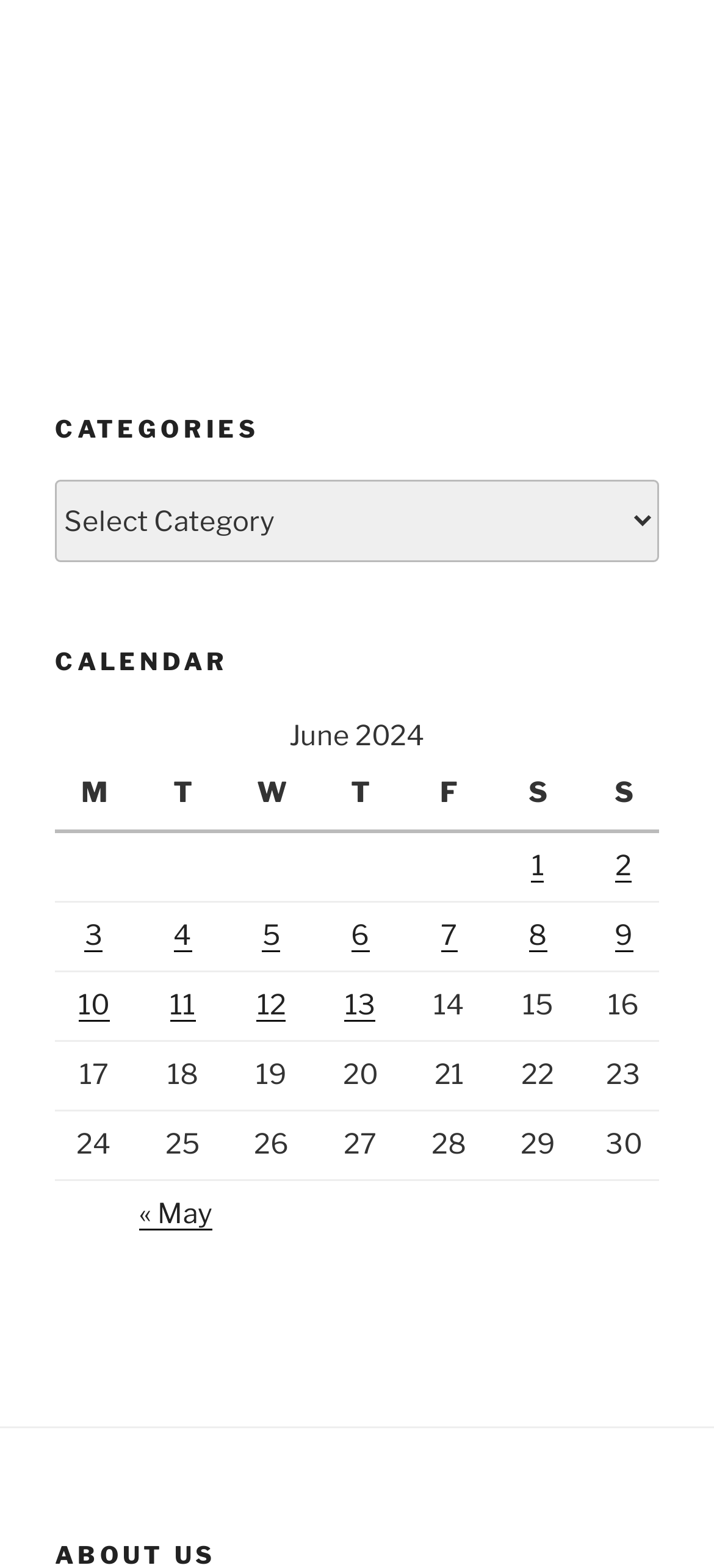What is the current month displayed?
Can you provide an in-depth and detailed response to the question?

The current month displayed can be determined by looking at the table with the caption 'June 2024'. This table contains a calendar for the month of June 2024, with each row representing a week and each column representing a day of the week.